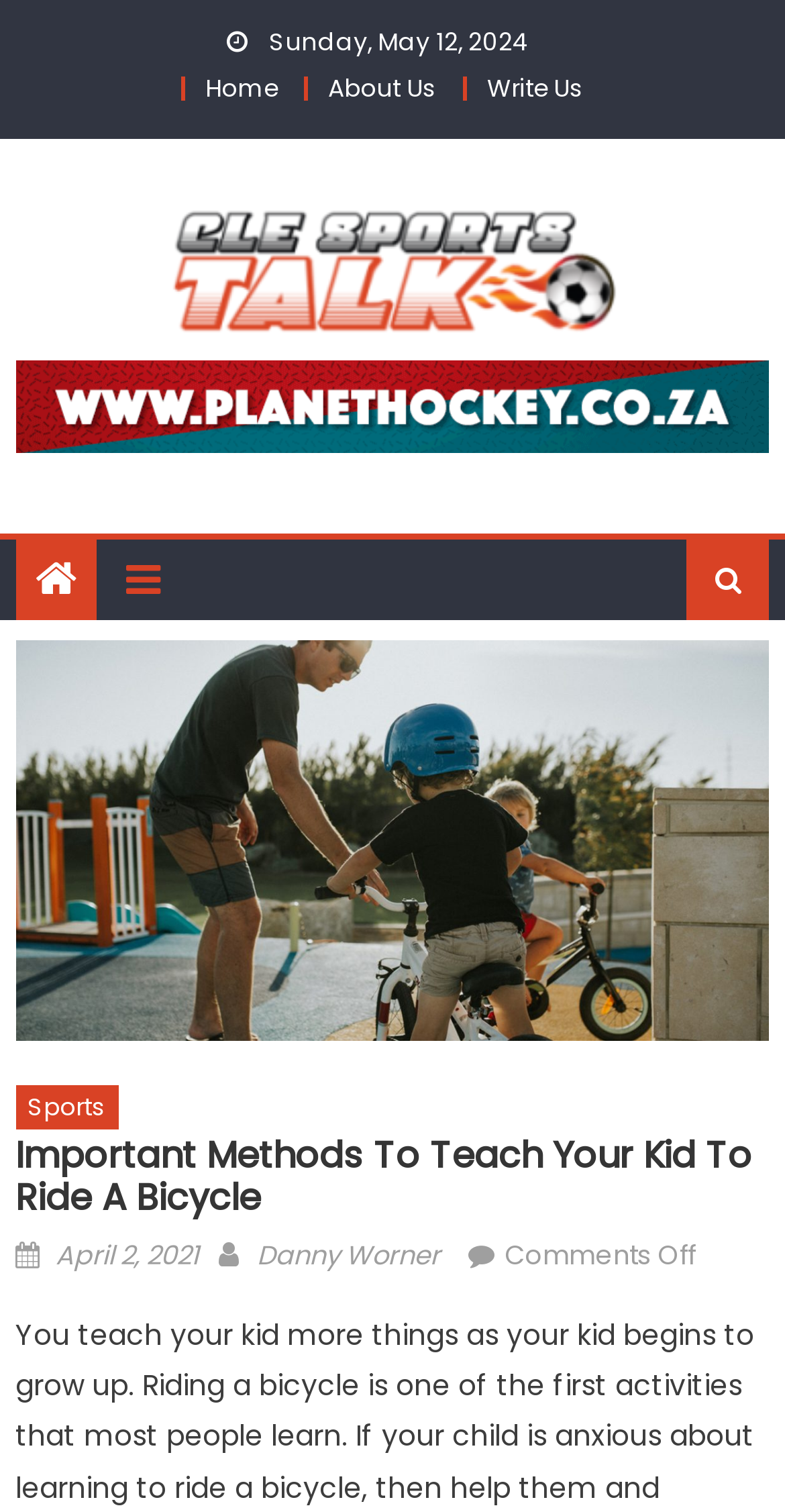Please identify the bounding box coordinates for the region that you need to click to follow this instruction: "read article about teaching kids to ride a bicycle".

[0.02, 0.749, 0.98, 0.807]